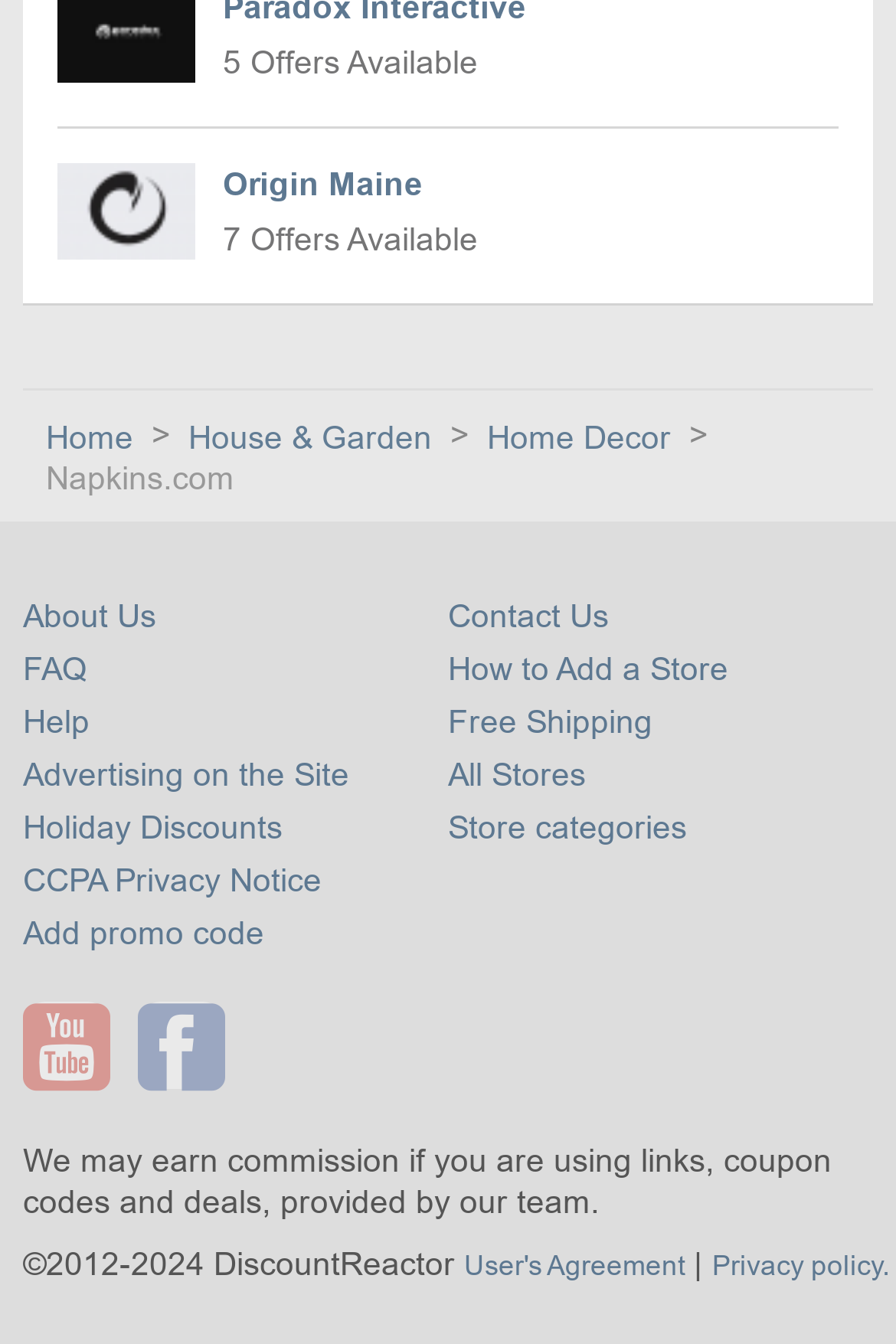Please identify the coordinates of the bounding box that should be clicked to fulfill this instruction: "Learn about Home Decor".

[0.544, 0.311, 0.759, 0.338]